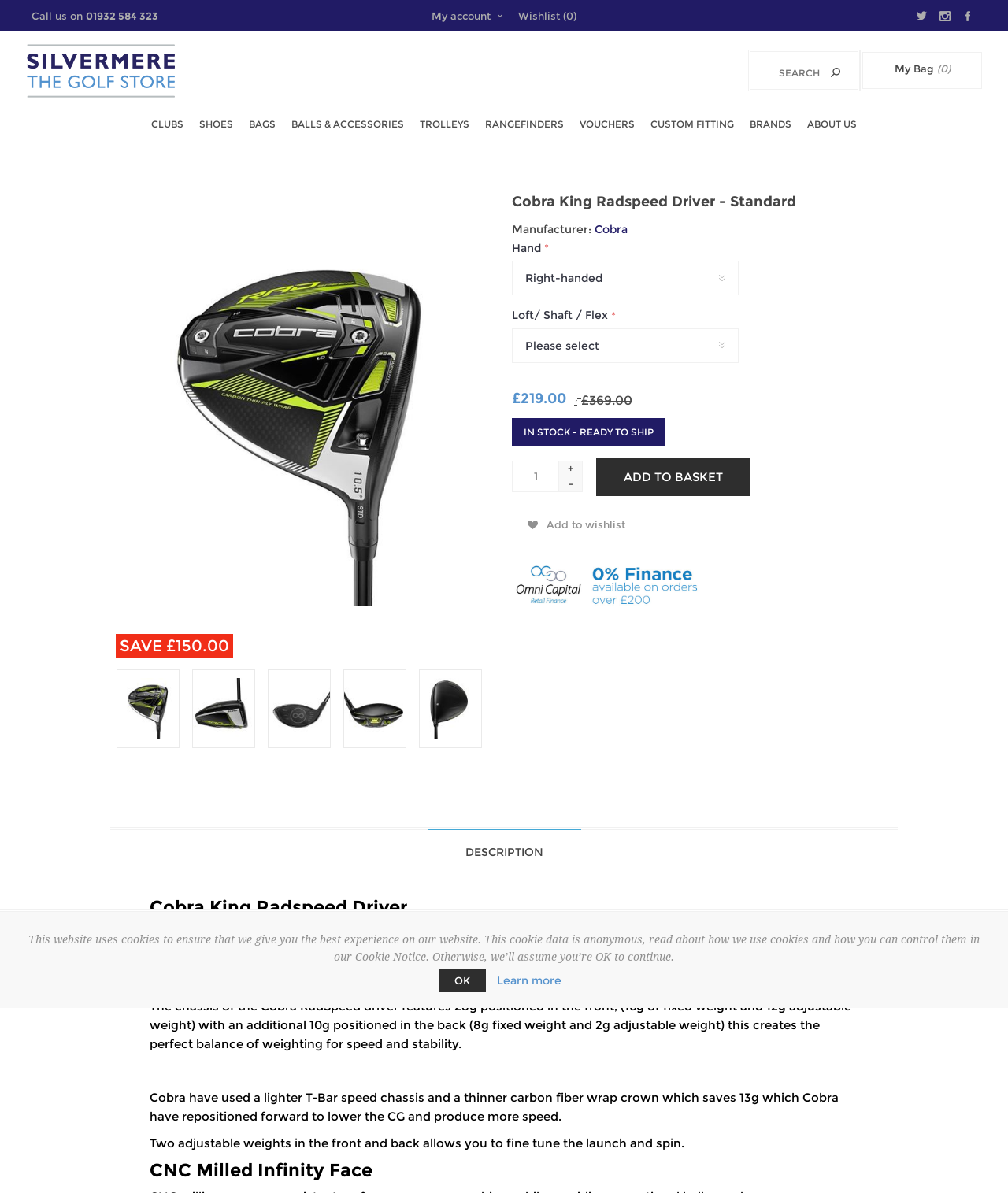Pinpoint the bounding box coordinates of the element that must be clicked to accomplish the following instruction: "Search for products". The coordinates should be in the format of four float numbers between 0 and 1, i.e., [left, top, right, bottom].

[0.751, 0.052, 0.813, 0.07]